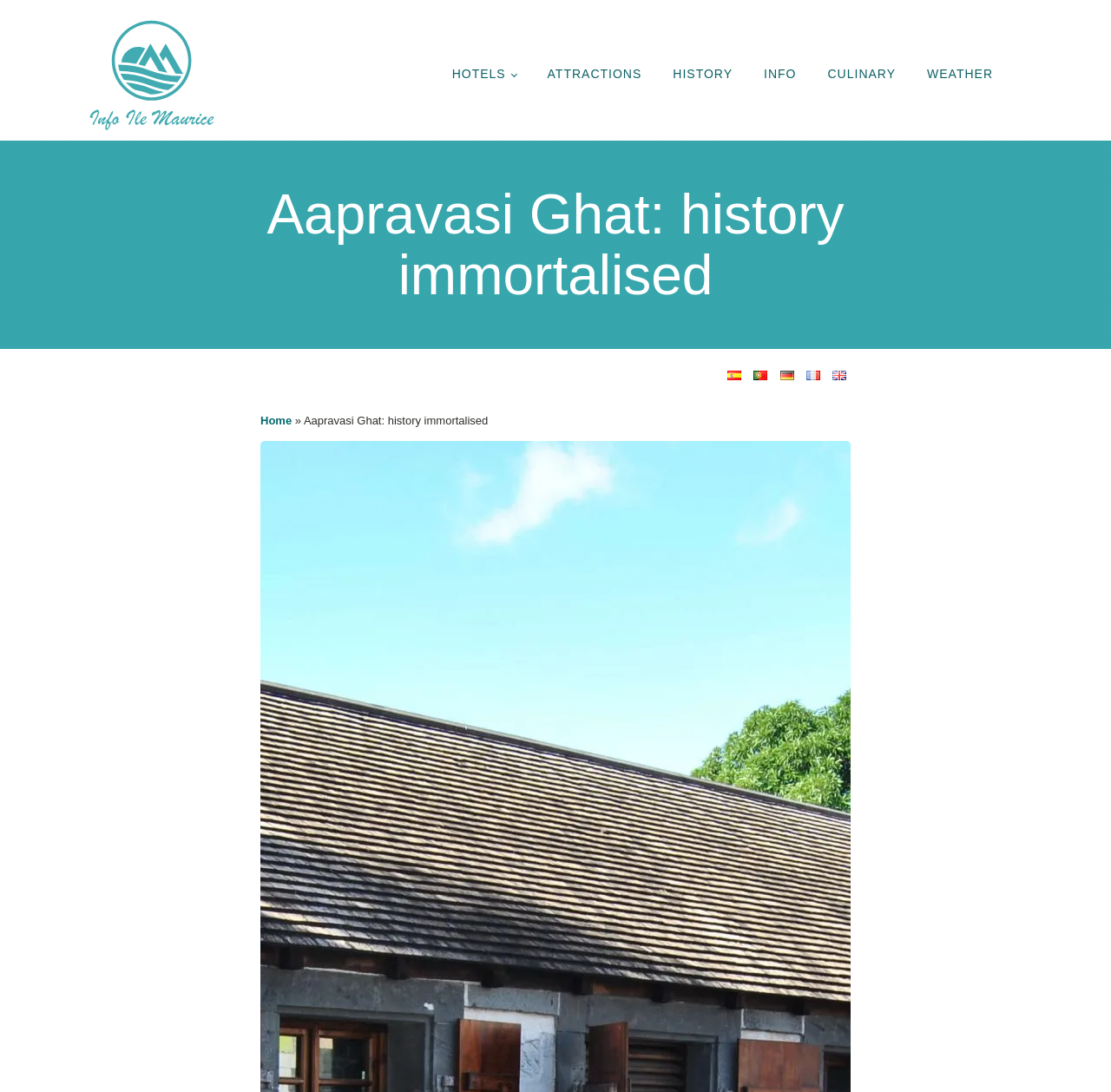Based on the image, give a detailed response to the question: How many language options are available?

I counted the number of language links available on the webpage, which are Español, Português, Deutsch, Français, and English.